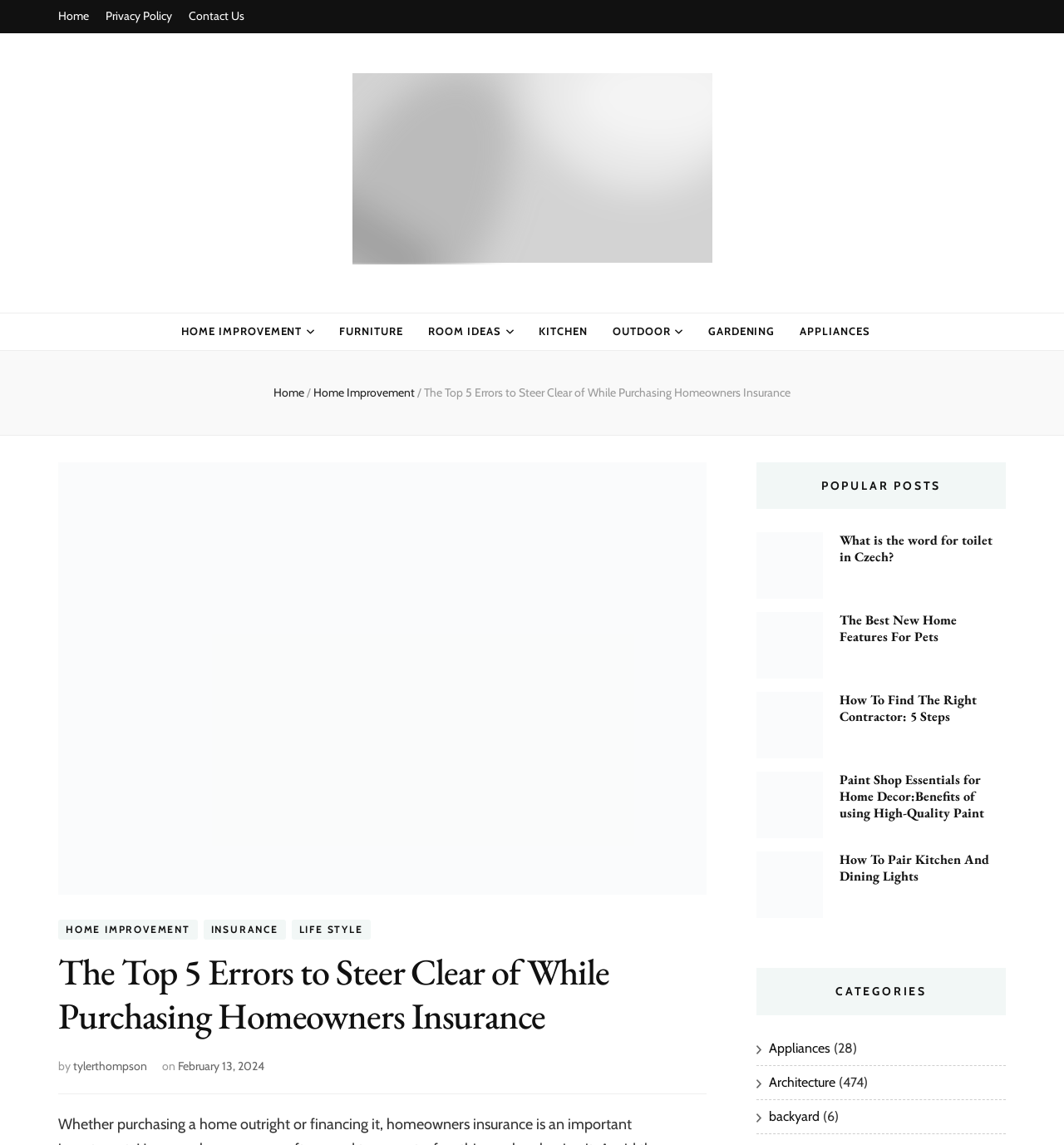Please determine the bounding box coordinates of the section I need to click to accomplish this instruction: "Click on Home Improvement".

[0.17, 0.279, 0.284, 0.3]